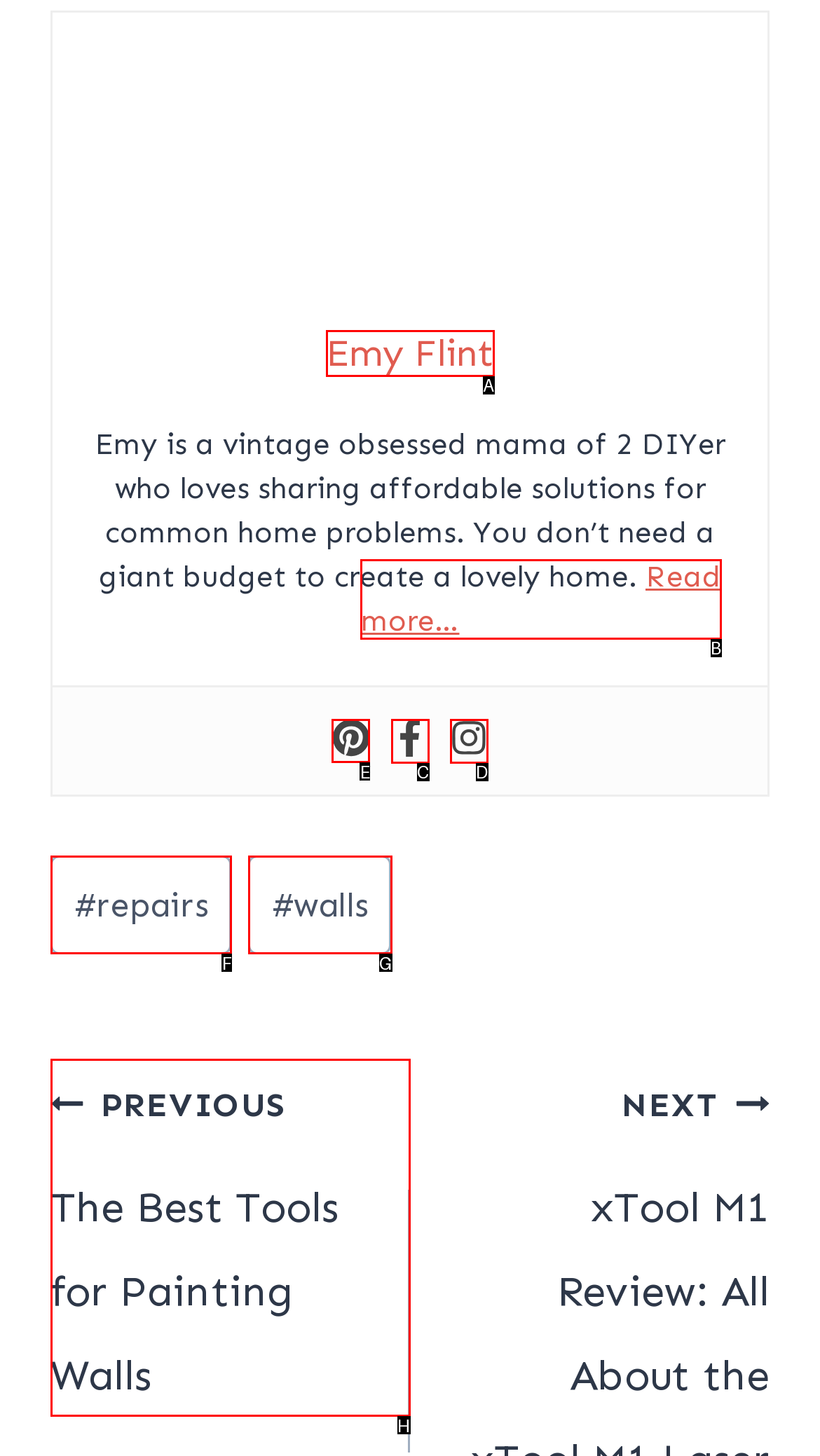Select the letter of the UI element you need to click to complete this task: follow Emy on Pinterest.

E